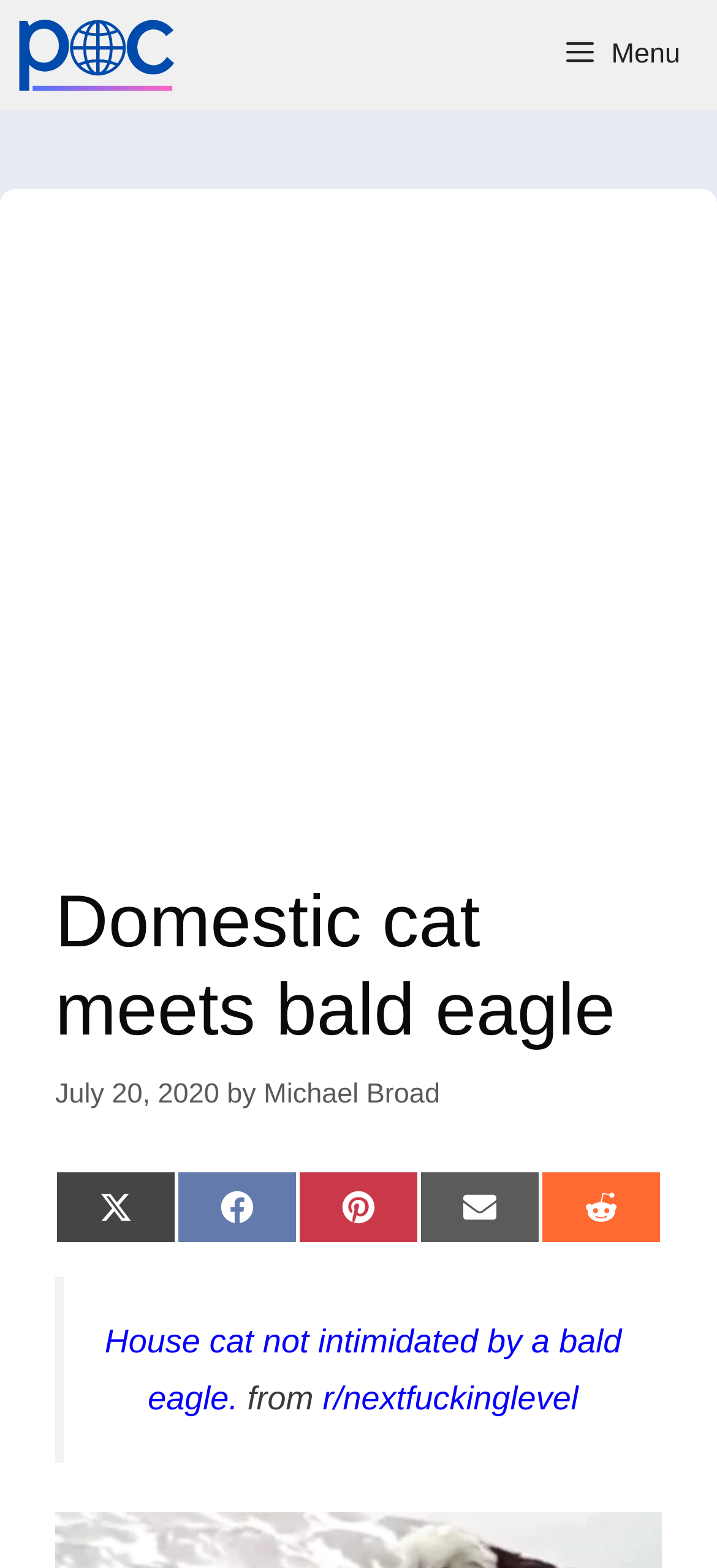Please indicate the bounding box coordinates for the clickable area to complete the following task: "Read the article about a house cat and a bald eagle". The coordinates should be specified as four float numbers between 0 and 1, i.e., [left, top, right, bottom].

[0.146, 0.844, 0.867, 0.903]